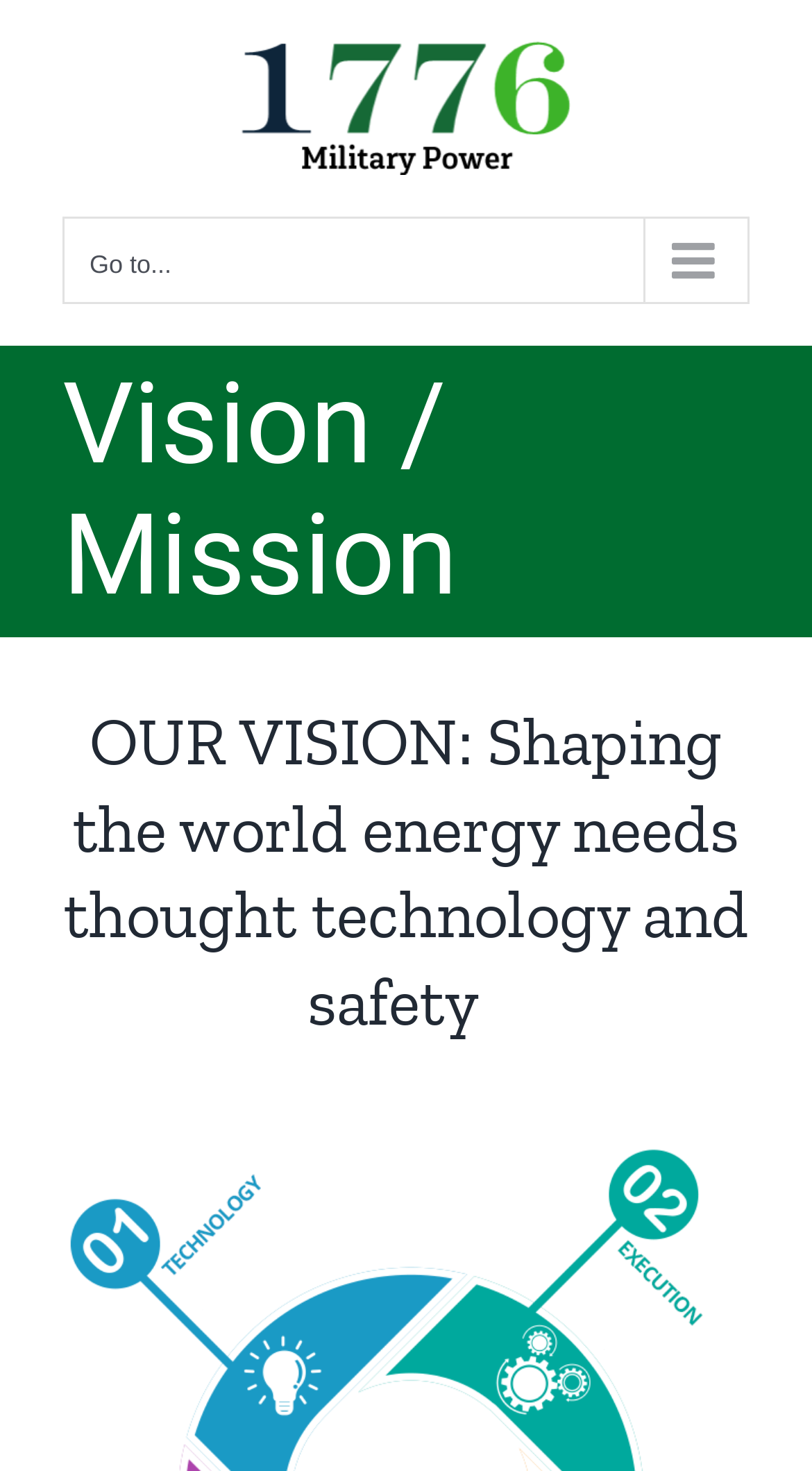Please find and provide the title of the webpage.

Vision / Mission